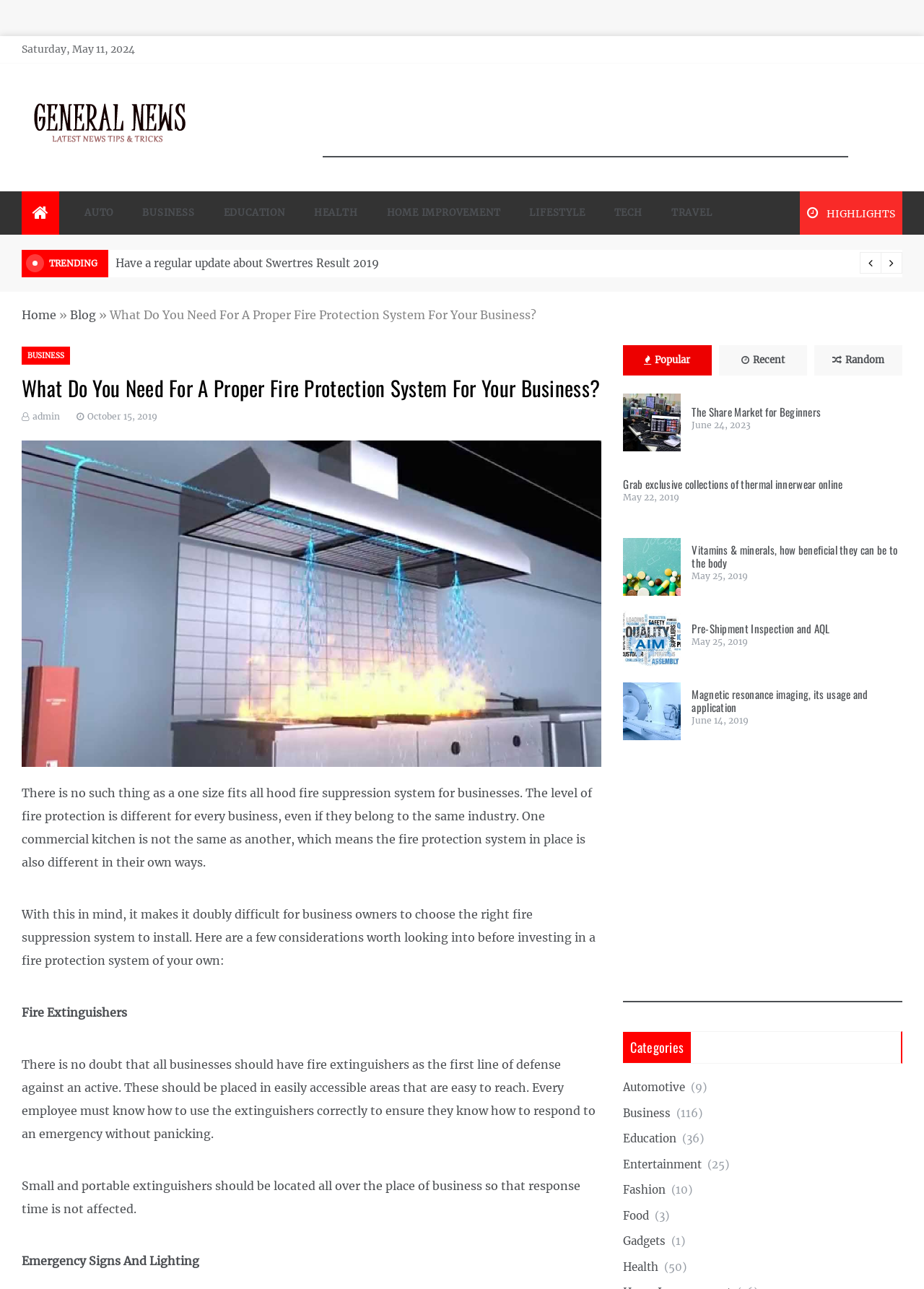Please find the bounding box coordinates of the element's region to be clicked to carry out this instruction: "Request an EcoTour".

None